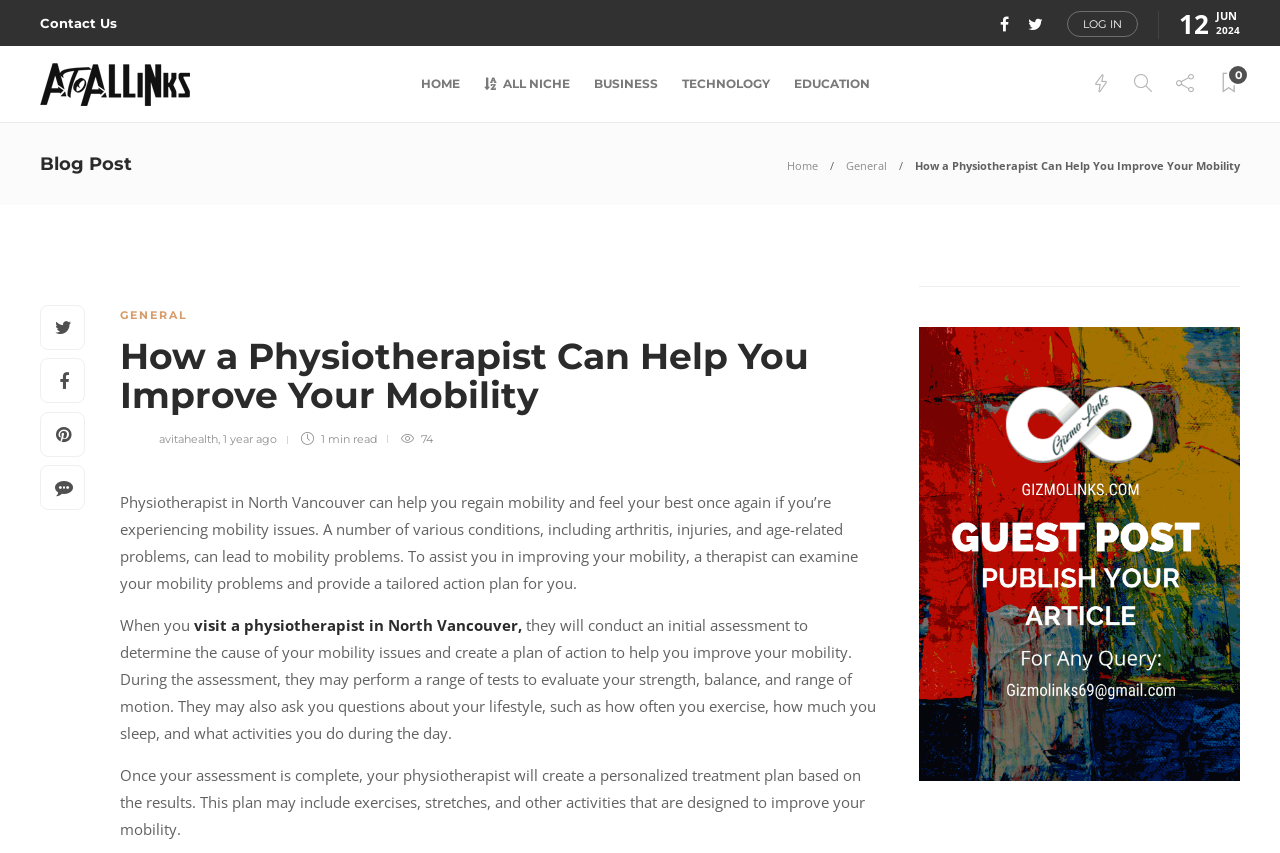Using the element description: "parent_node: avitahealth, 1 year ago", determine the bounding box coordinates for the specified UI element. The coordinates should be four float numbers between 0 and 1, [left, top, right, bottom].

[0.094, 0.506, 0.124, 0.522]